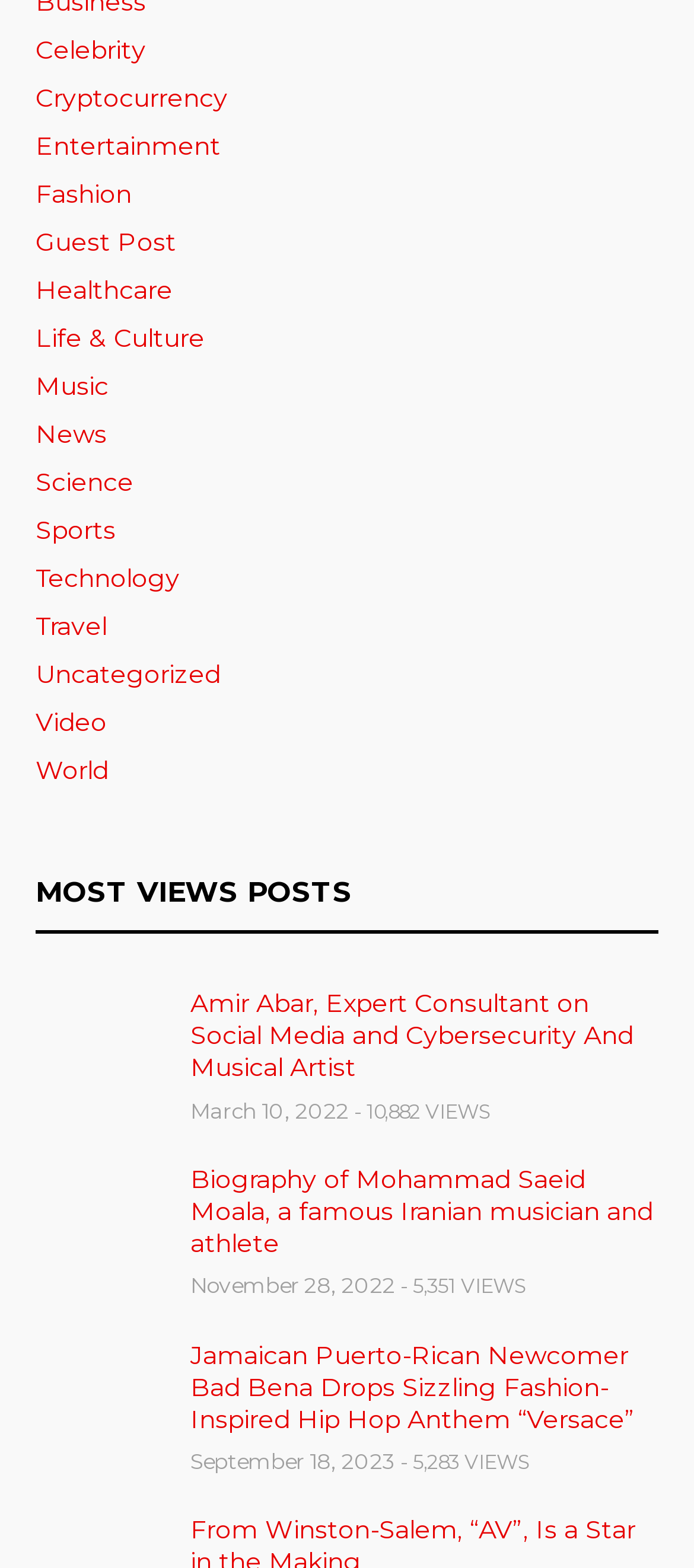What is the category of the first link?
Please describe in detail the information shown in the image to answer the question.

The first link is 'Celebrity' which is one of the categories listed at the top of the webpage. It is located at the top-left corner of the webpage with a bounding box of [0.051, 0.021, 0.21, 0.045].